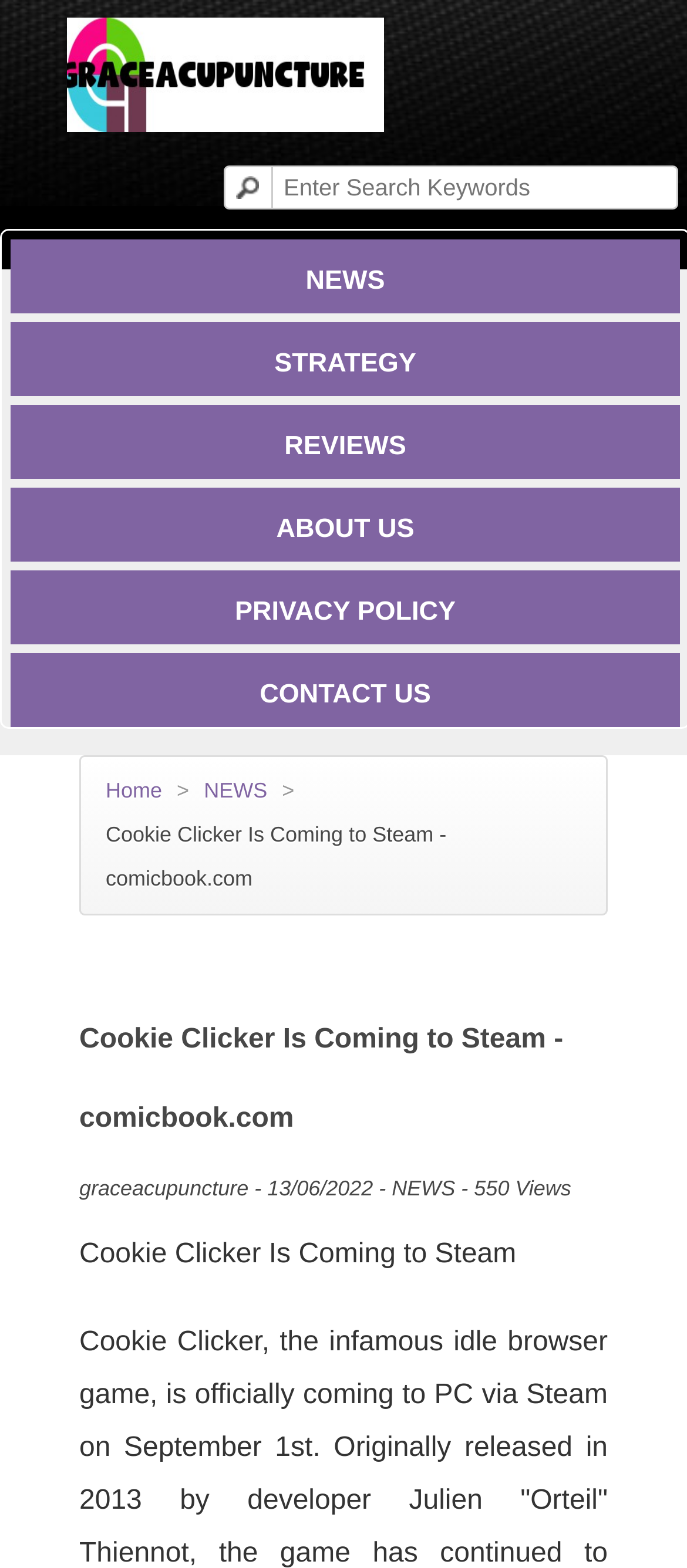Locate the bounding box of the UI element defined by this description: "NEWS". The coordinates should be given as four float numbers between 0 and 1, formatted as [left, top, right, bottom].

[0.028, 0.158, 0.977, 0.2]